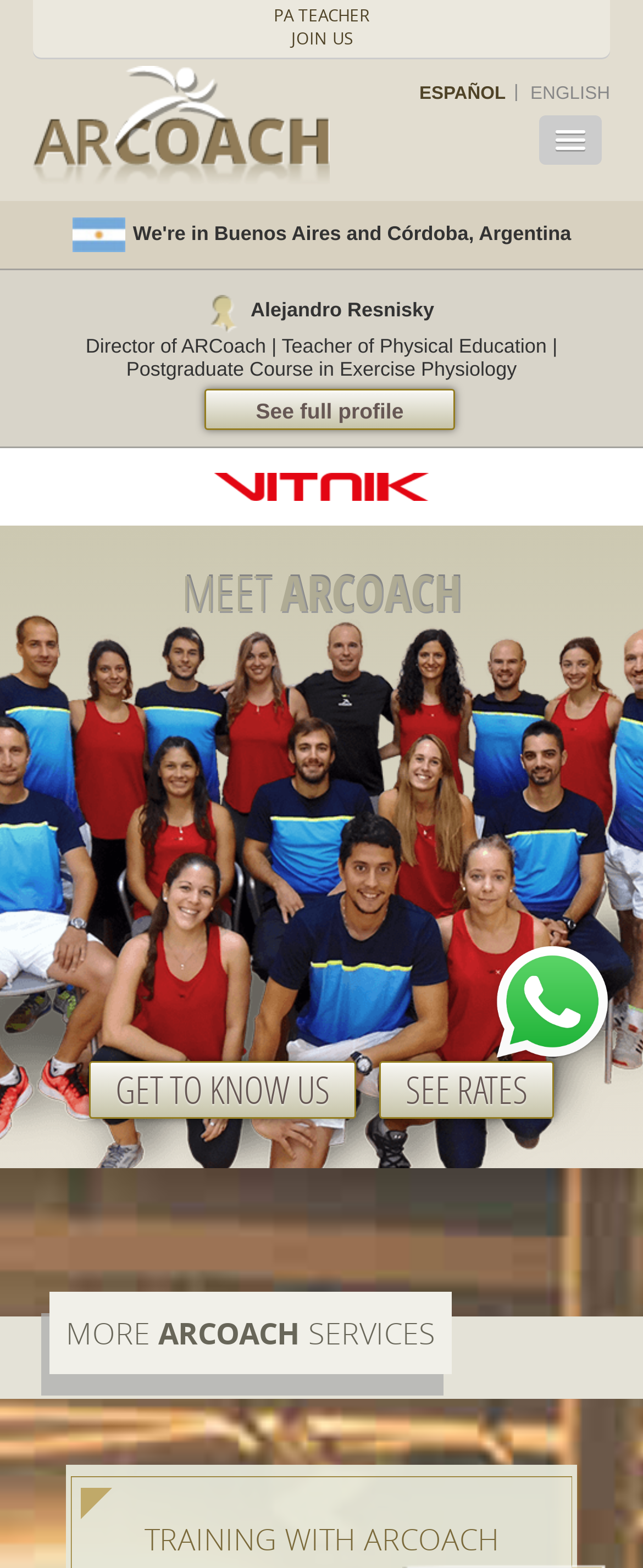Determine the bounding box coordinates for the area that should be clicked to carry out the following instruction: "Click the link to learn more about training with ARCoach".

[0.224, 0.969, 0.776, 0.994]